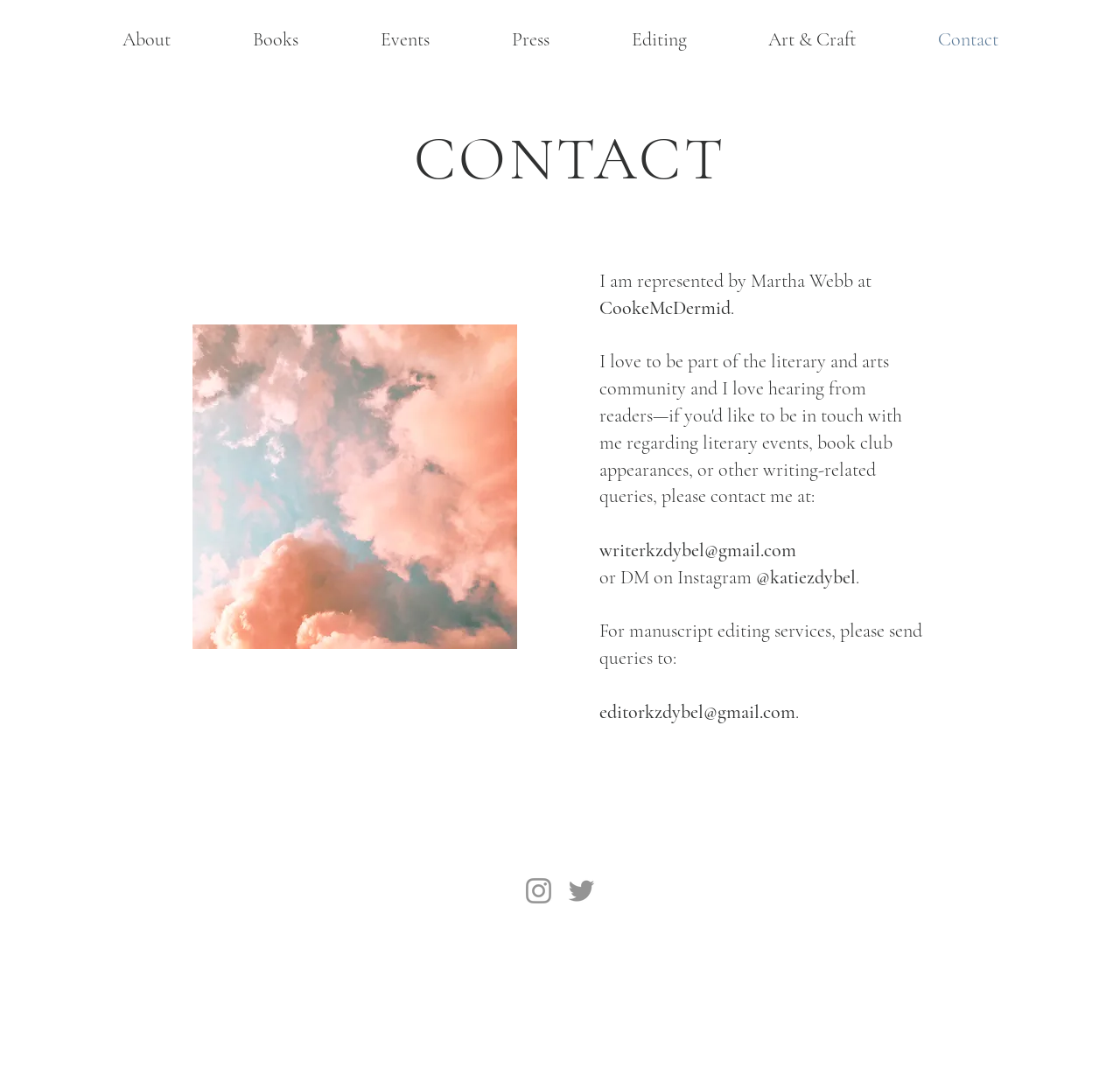Indicate the bounding box coordinates of the clickable region to achieve the following instruction: "Click on About link."

[0.073, 0.016, 0.189, 0.056]